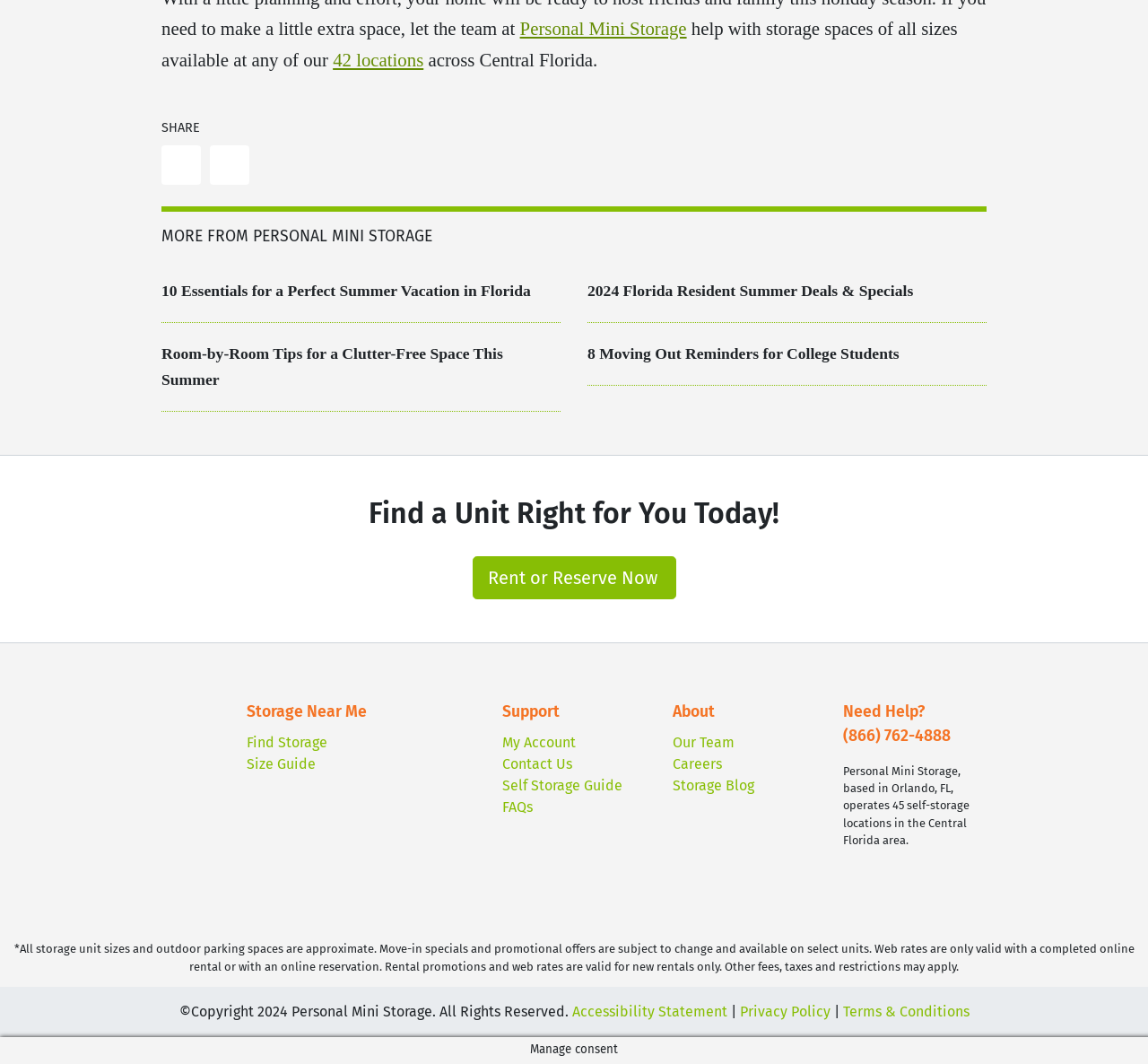Determine the bounding box coordinates of the clickable element to complete this instruction: "download the app". Provide the coordinates in the format of four float numbers between 0 and 1, [left, top, right, bottom].

None